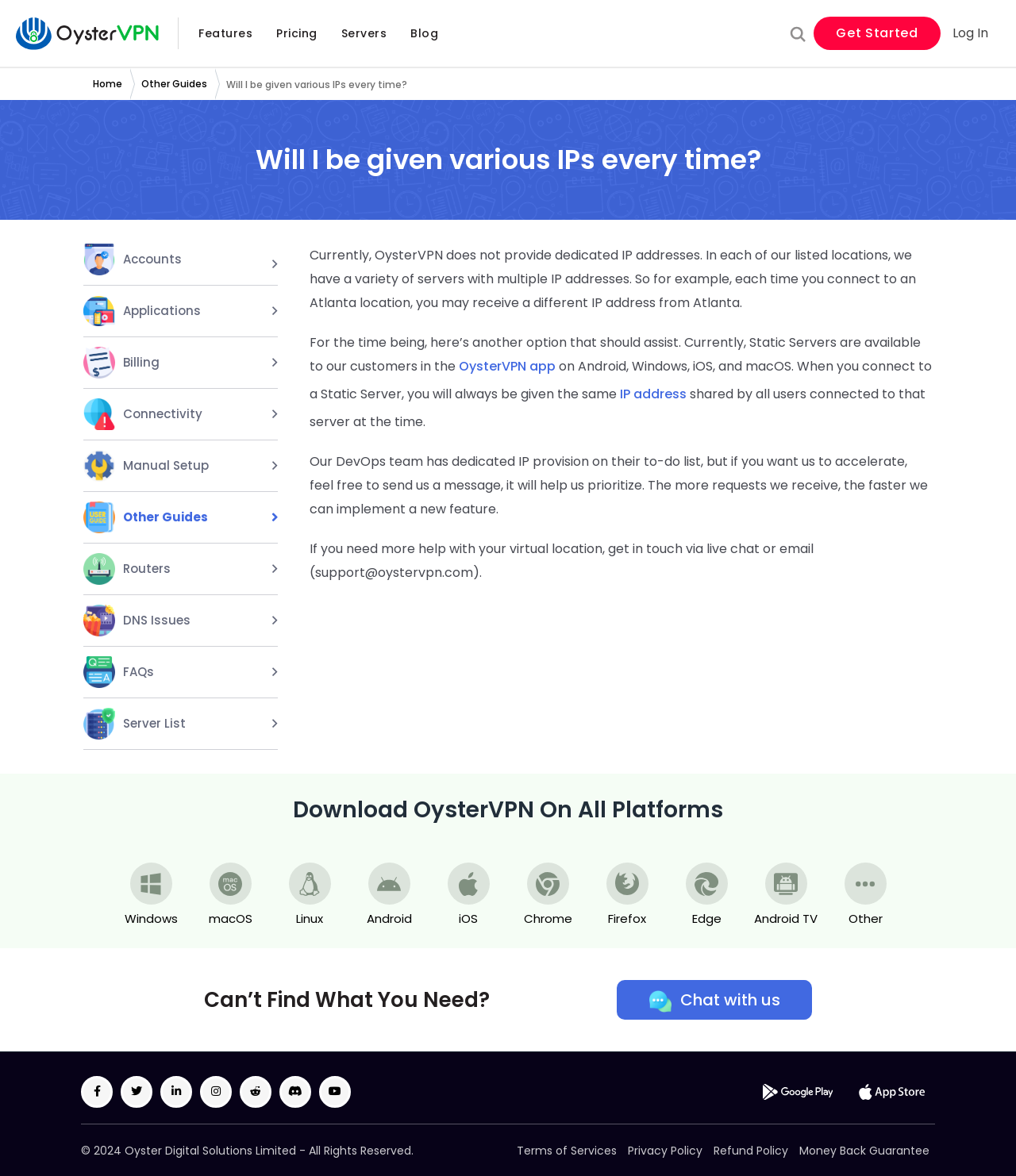Based on the element description: "Chat with us", identify the bounding box coordinates for this UI element. The coordinates must be four float numbers between 0 and 1, listed as [left, top, right, bottom].

[0.607, 0.833, 0.799, 0.867]